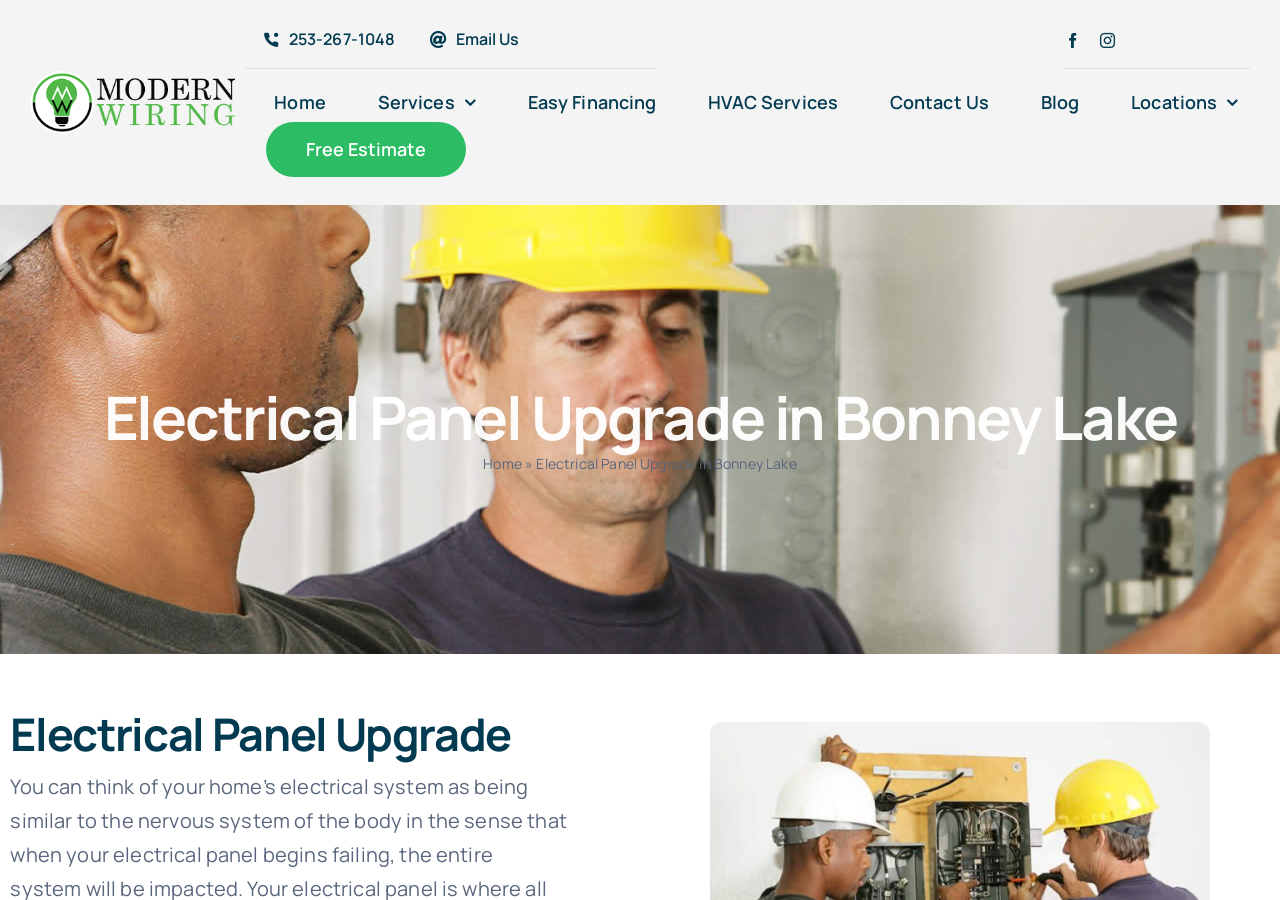Identify the bounding box of the UI component described as: "253-267-1048".

[0.191, 0.022, 0.317, 0.067]